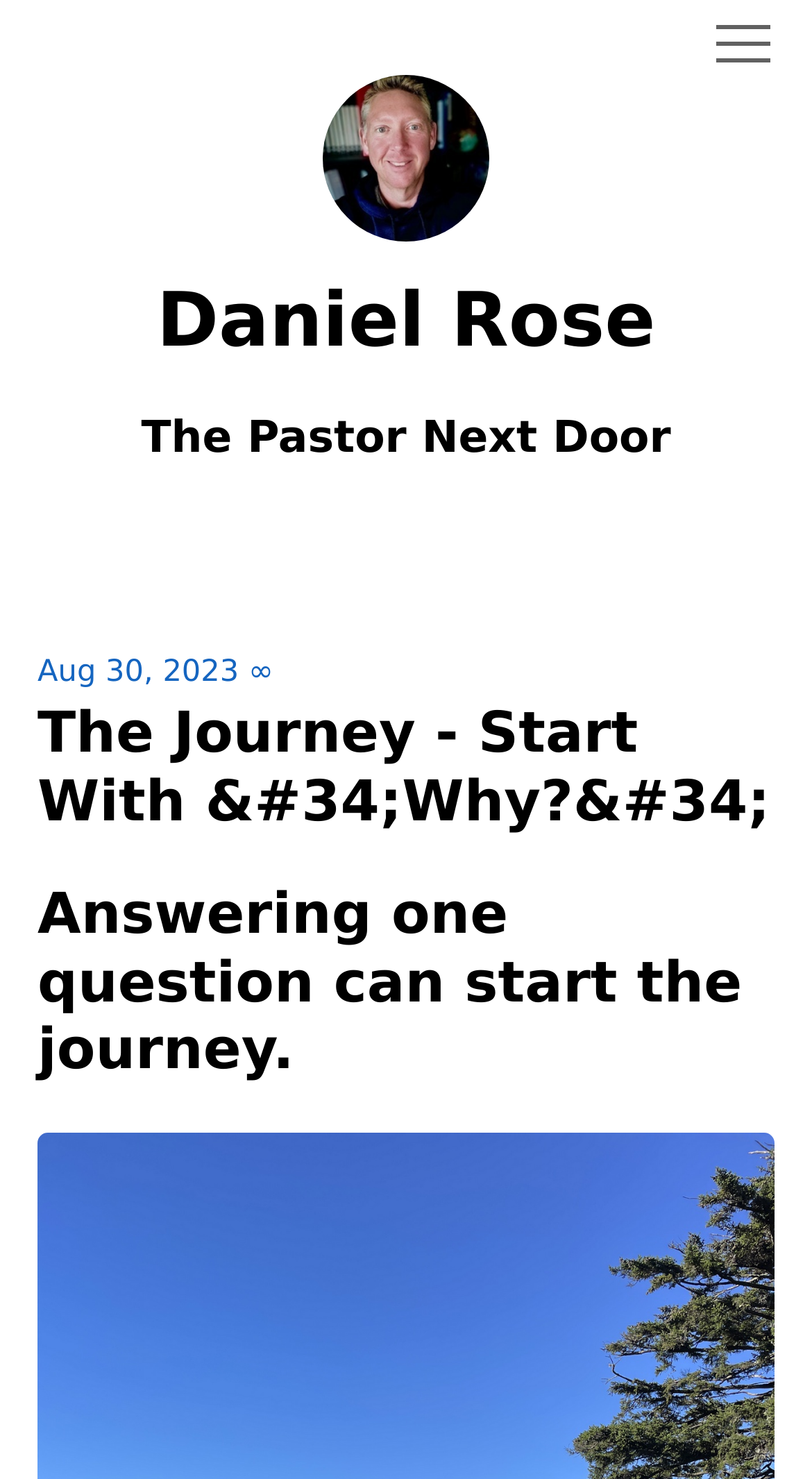Provide a single word or phrase to answer the given question: 
What is the subtitle of the article?

The Pastor Next Door